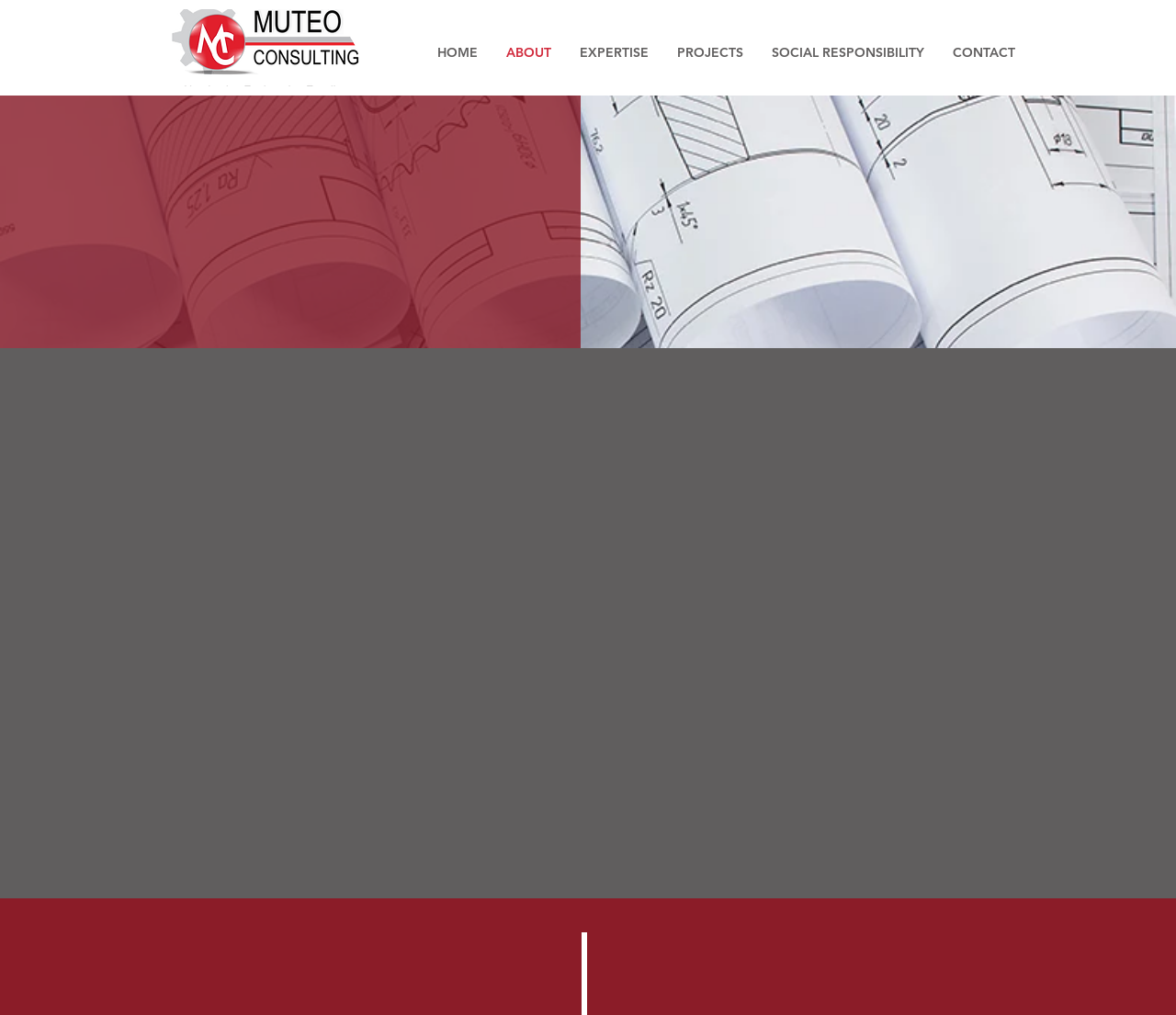Provide a brief response to the question below using one word or phrase:
What is the name of the person described on this page?

Hangwani Makwarela